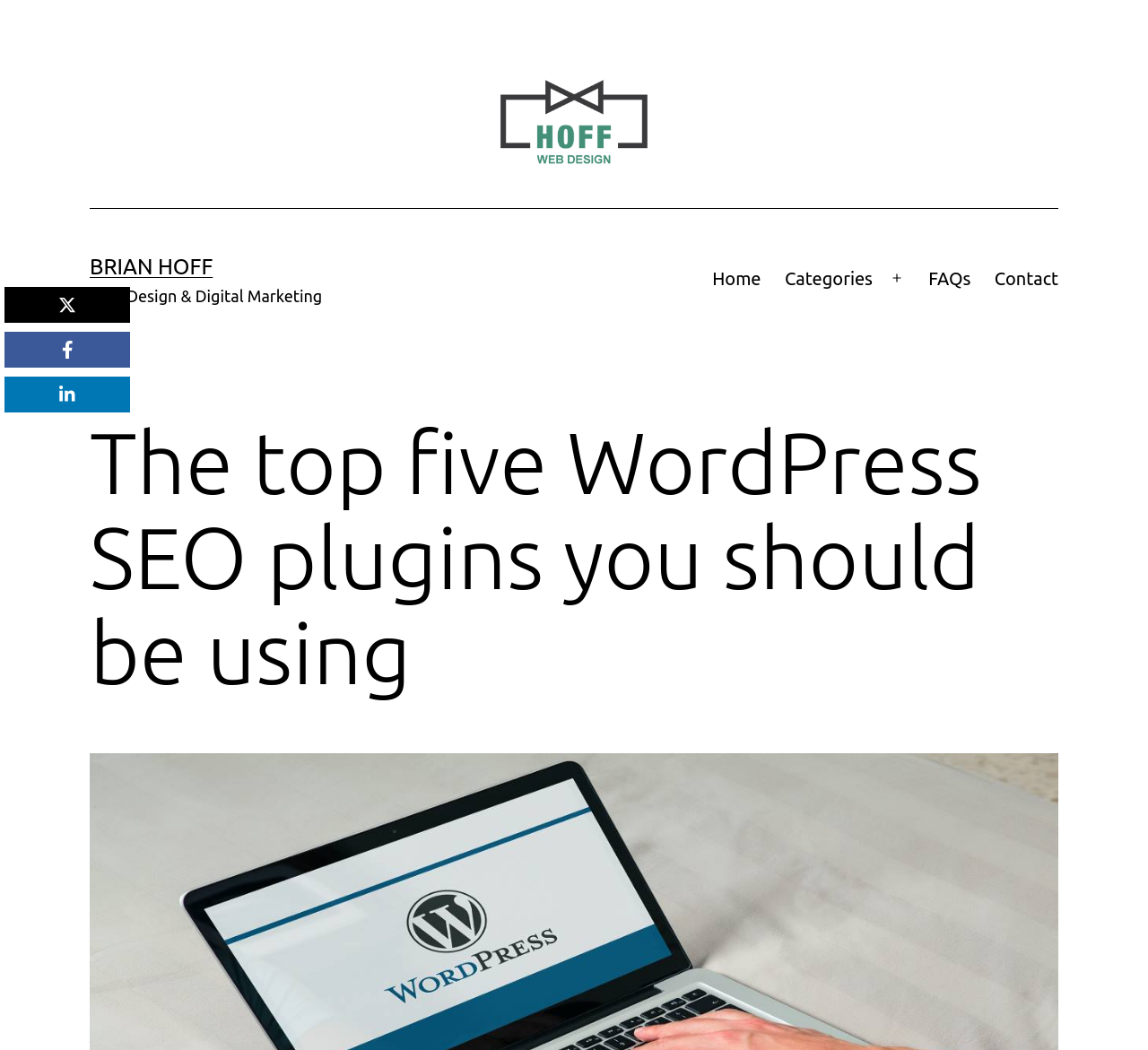Please predict the bounding box coordinates of the element's region where a click is necessary to complete the following instruction: "Visit Hoff Web Design website". The coordinates should be represented by four float numbers between 0 and 1, i.e., [left, top, right, bottom].

[0.434, 0.105, 0.566, 0.125]